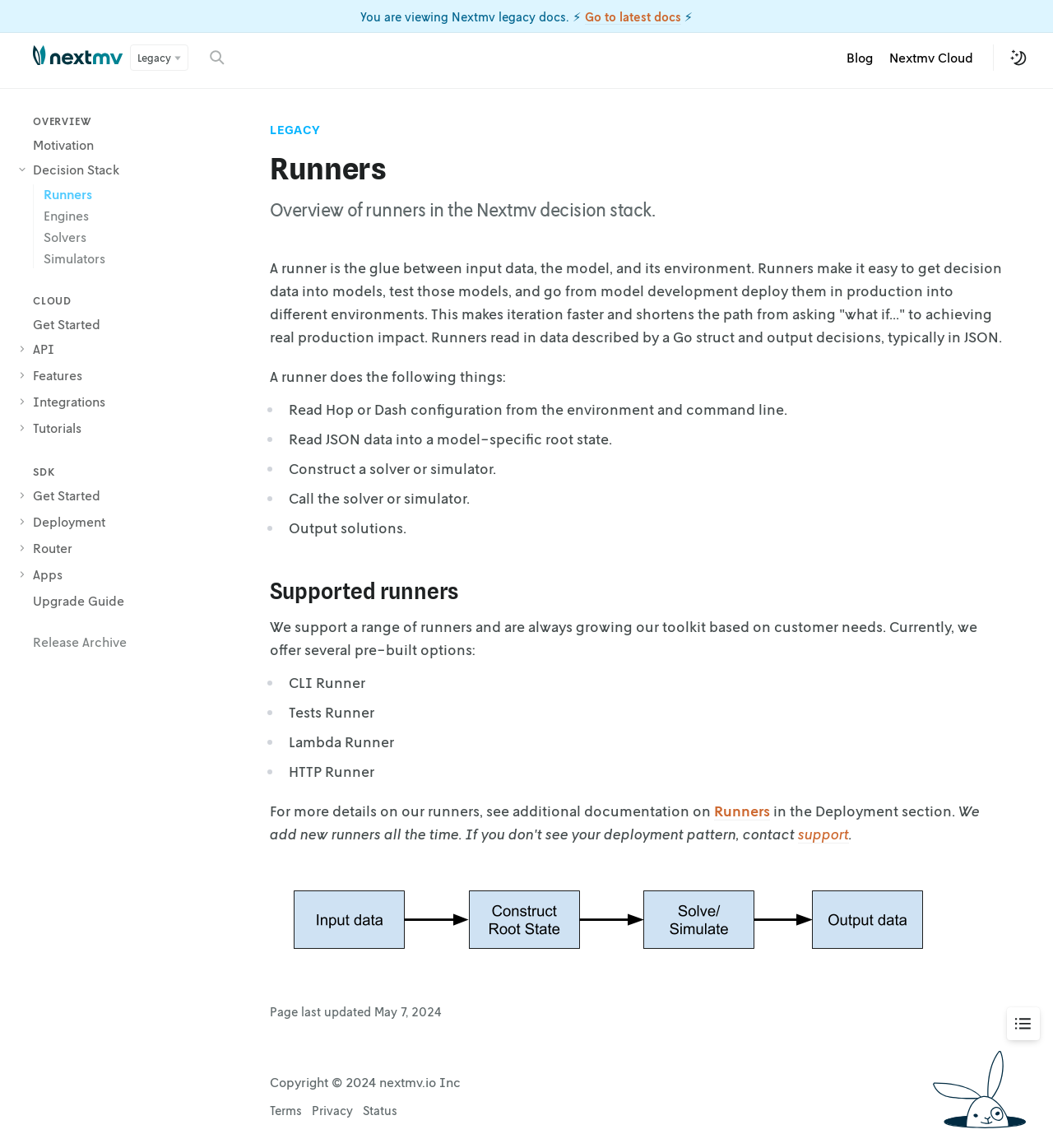Describe all the visual and textual components of the webpage comprehensively.

The webpage is a documentation page for Nextmv, a decision stack platform. At the top, there is a notification bar that informs users that they are viewing legacy documentation and provides a link to access the latest documentation. Below this, there is a navigation menu with links to the main navigation, Nextmv logo, and a search bar.

On the left side, there is a sidebar with links to various sections, including Overview, Cloud, SDK, and Release Archive. The main content area is divided into sections, starting with an overview of runners in the Nextmv decision stack. This section explains that runners are the glue between input data, models, and their environment, making it easy to get decision data into models, test them, and deploy them in production.

The page then lists the functions of a runner, including reading configuration from the environment and command line, reading JSON data into a model-specific root state, constructing a solver or simulator, calling the solver or simulator, and outputting solutions.

Below this, there is a section on supported runners, which lists several pre-built options, including CLI Runner, Tests Runner, Lambda Runner, and HTTP Runner. The page also provides links to additional documentation on runners and invites users to explore more.

At the bottom of the page, there is a section with information on when the page was last updated, along with a link to support. The page also features an image related to runners.